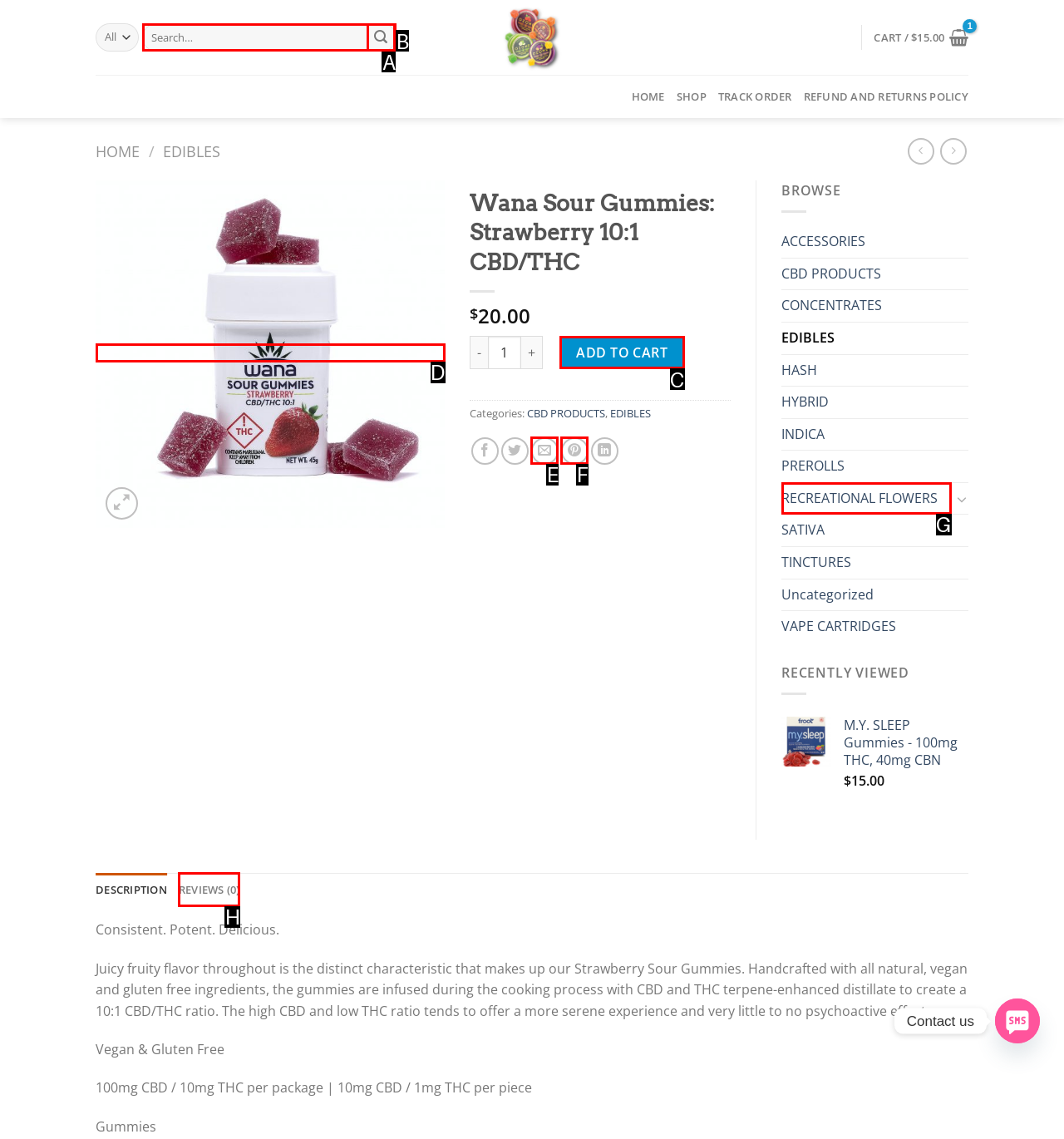Tell me which UI element to click to fulfill the given task: Add Wana Sour Gummies to cart. Respond with the letter of the correct option directly.

C